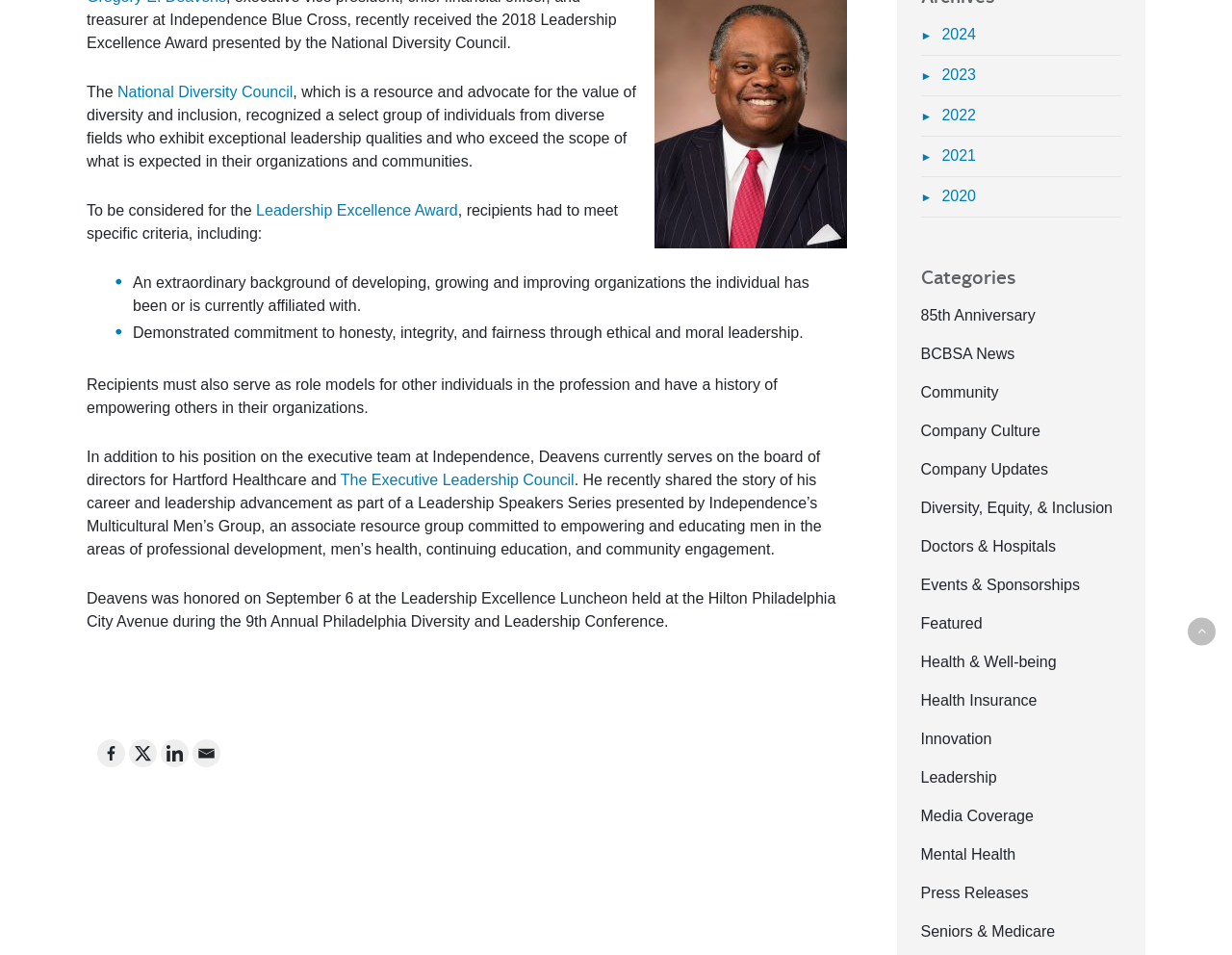Identify the bounding box coordinates of the HTML element based on this description: "►2024".

[0.747, 0.027, 0.792, 0.044]